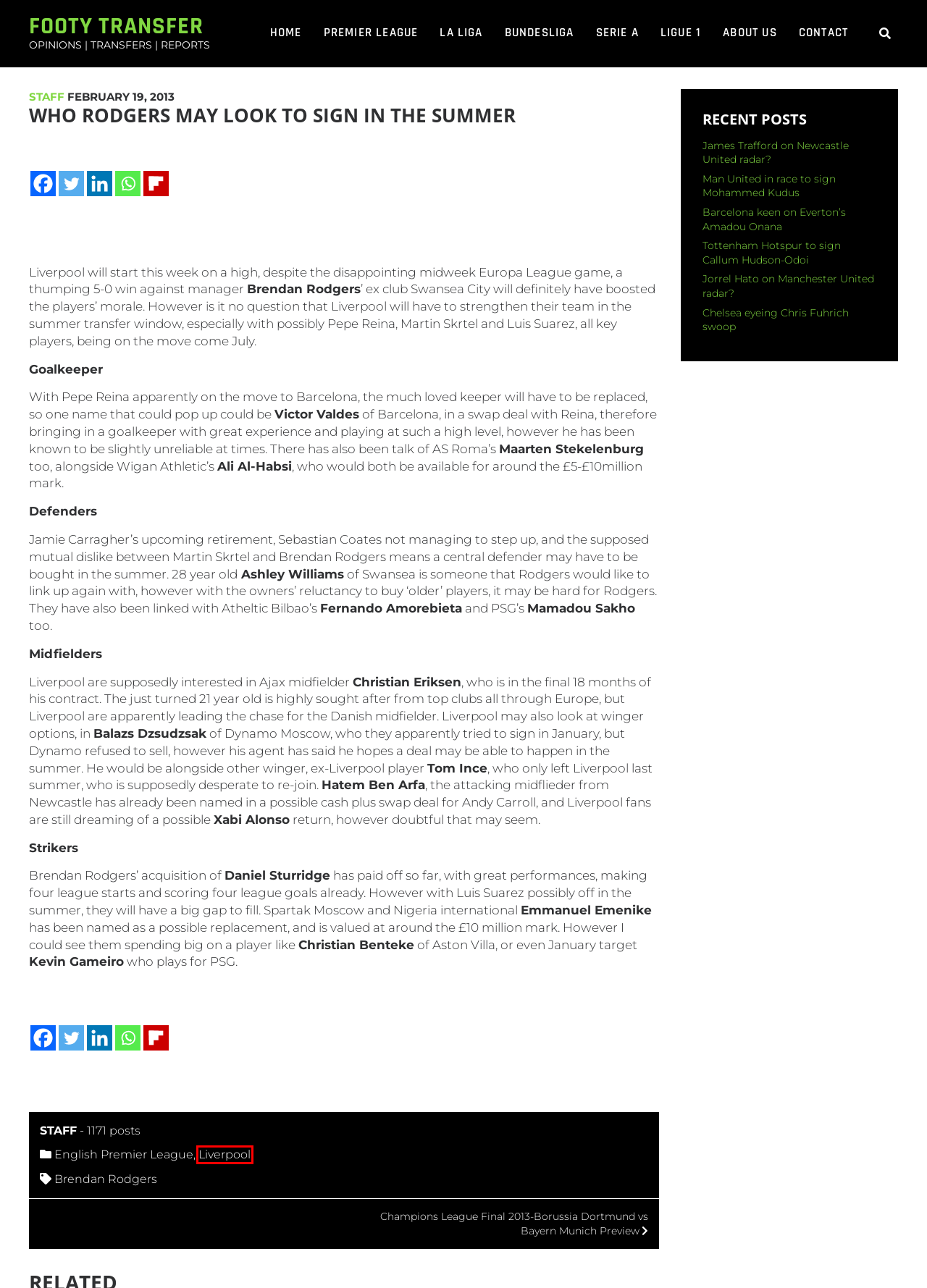Given a screenshot of a webpage with a red bounding box, please pick the webpage description that best fits the new webpage after clicking the element inside the bounding box. Here are the candidates:
A. Ligue 1 - Footy Transfer
B. Barcelona keen on Everton's Amadou Onana - Footy Transfer
C. Liverpool - Footy Transfer
D. About Us - Footy Transfer
E. English Premier League - Footy Transfer
F. Tottenham Hotspur to sign Callum Hudson-Odoi - Footy Transfer
G. Champions League Final 2013-Borussia Dortmund vs Bayern Munich Preview - Footy Transfer
H. Contact - Footy Transfer

C